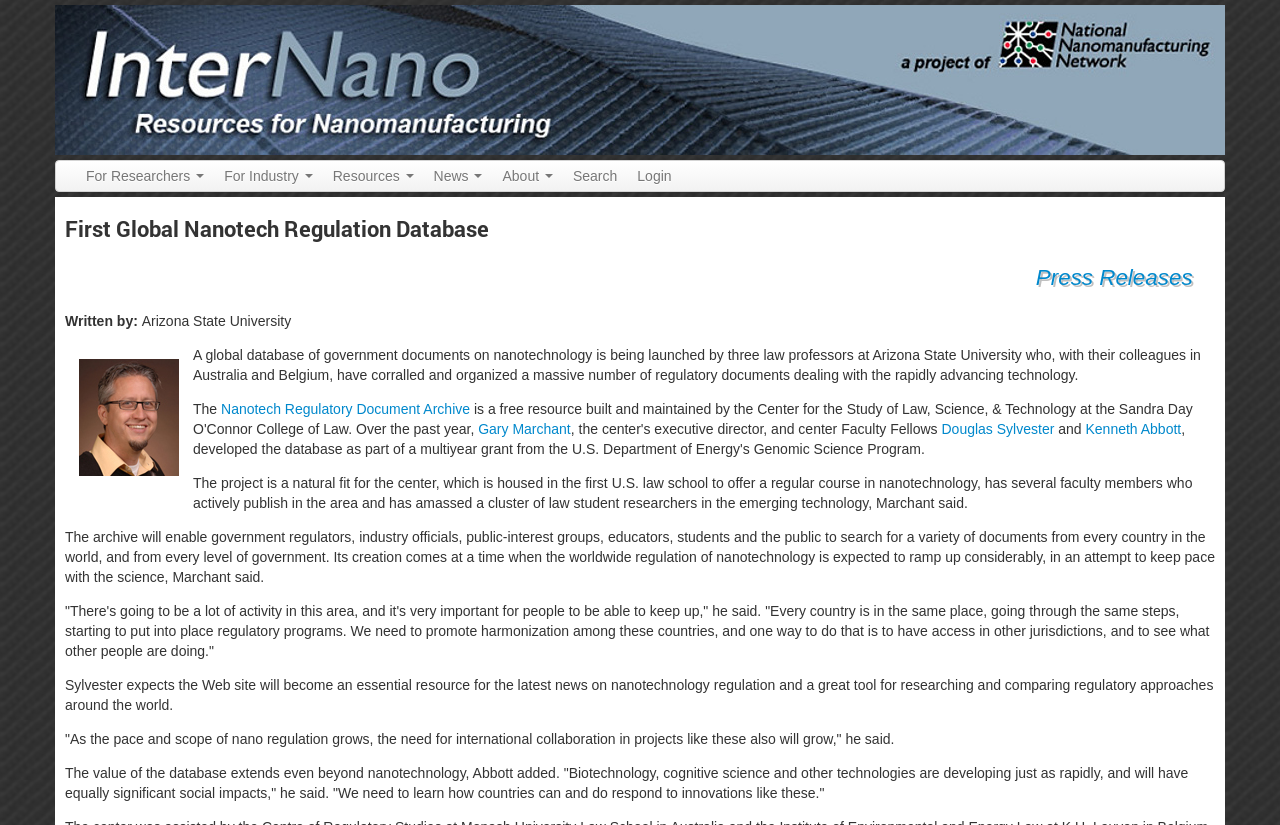Who are the three law professors mentioned?
From the screenshot, provide a brief answer in one word or phrase.

Gary Marchant, Douglas Sylvester, and Kenneth Abbott